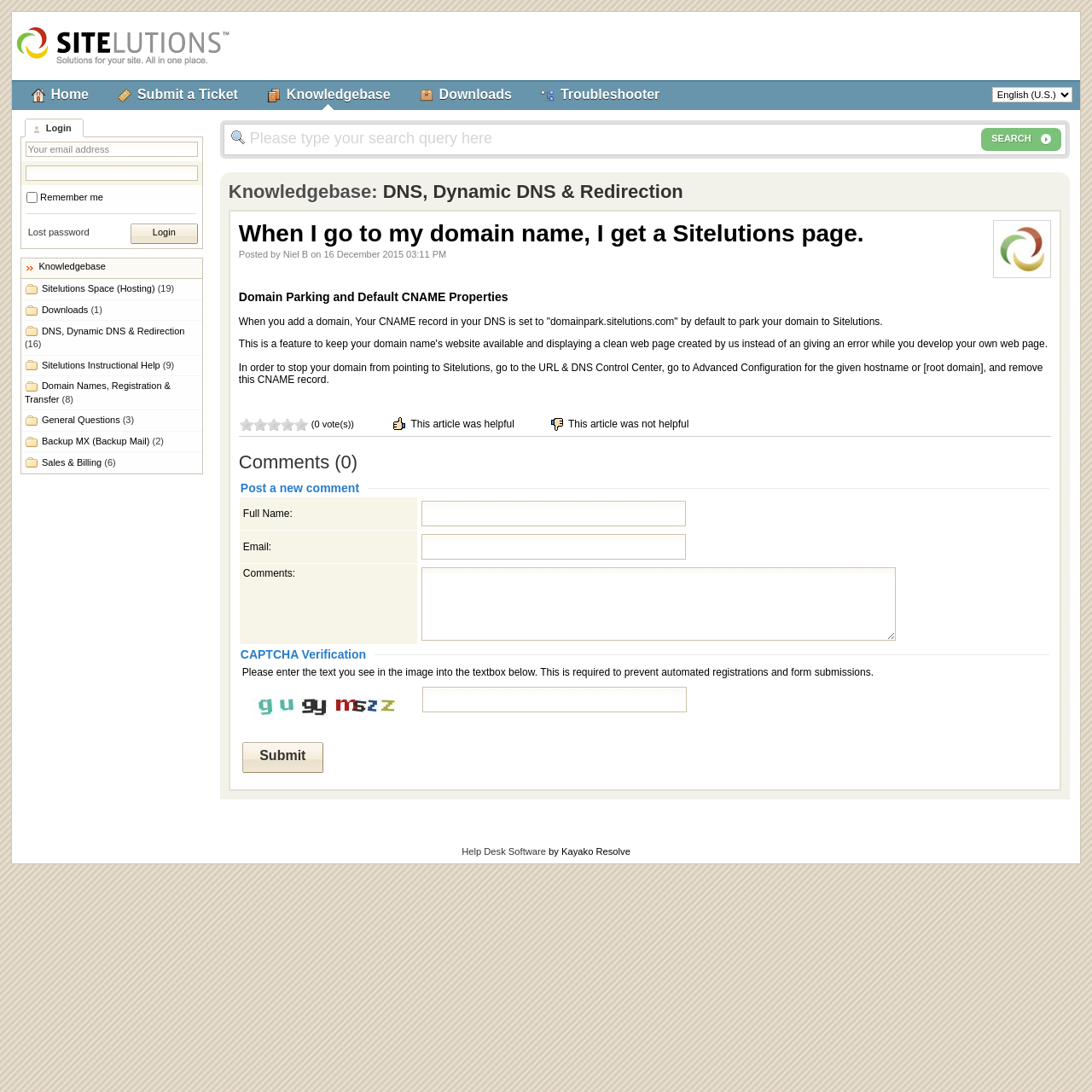Please find the bounding box coordinates of the element that you should click to achieve the following instruction: "Enter email address". The coordinates should be presented as four float numbers between 0 and 1: [left, top, right, bottom].

[0.023, 0.13, 0.181, 0.144]